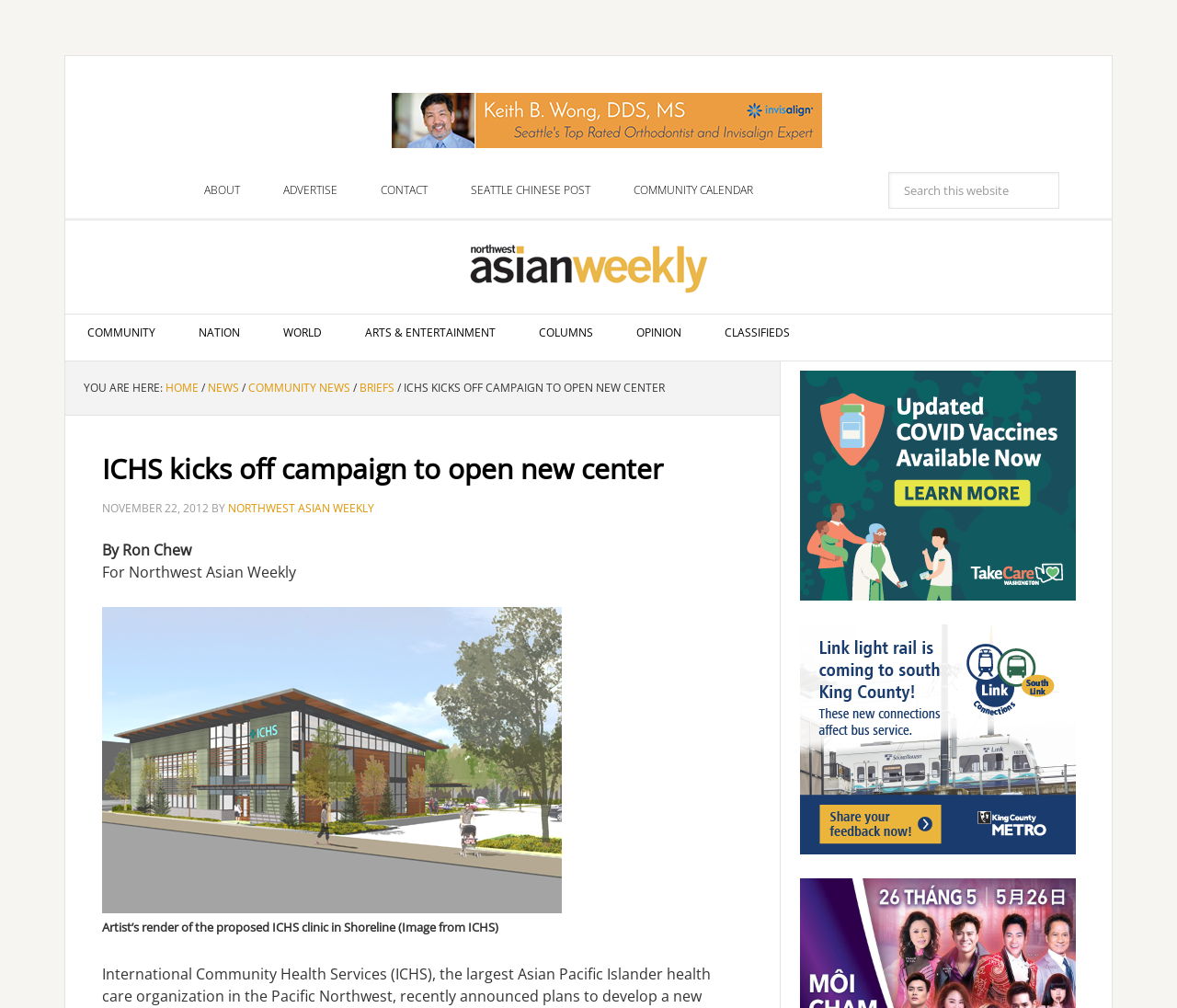Articulate a complete and detailed caption of the webpage elements.

The webpage appears to be a news article from Northwest Asian Weekly, with the title "ICHS kicks off campaign to open new center" prominently displayed at the top. Below the title, there is a brief description of the article, which mentions International Community Health Services (ICHS) and their plans to open a new center.

At the top of the page, there is a navigation bar with links to various sections of the website, including "ABOUT", "ADVERTISE", "CONTACT", and "COMMUNITY CALENDAR". On the right side of the navigation bar, there is a search box with a "Search" button.

Below the navigation bar, there is a large banner advertisement with an image and a link to "ad_wong.jpg". On the left side of the page, there is a secondary navigation menu with links to different categories, including "COMMUNITY", "NATION", "WORLD", and "ARTS & ENTERTAINMENT".

The main content of the page is divided into sections, with a breadcrumb trail at the top showing the current location within the website. The article itself is divided into paragraphs of text, with an image of an artist's rendering of the proposed ICHS clinic in Shoreline. There is also a caption below the image, which describes the image as "Artist’s render of the proposed ICHS clinic in Shoreline (Image from ICHS)".

At the bottom of the page, there are two links to unknown destinations, with no descriptive text.